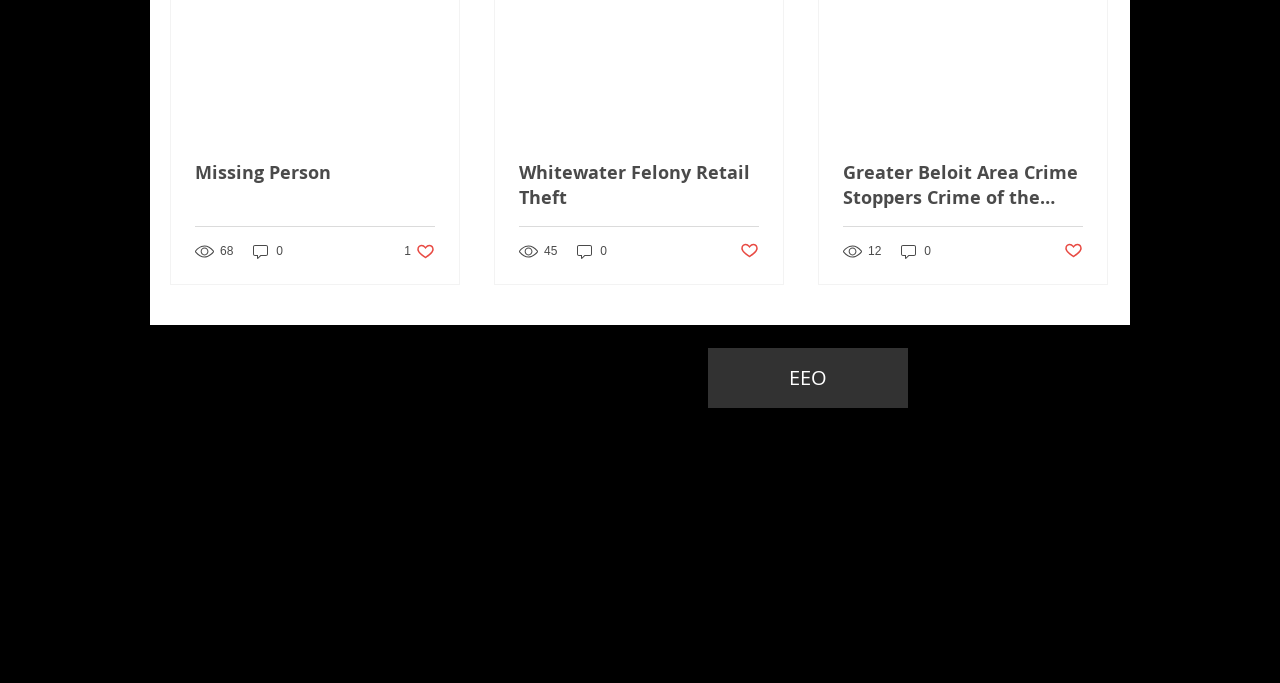What is the purpose of the buttons with likes?
Using the image, answer in one word or phrase.

To like a post